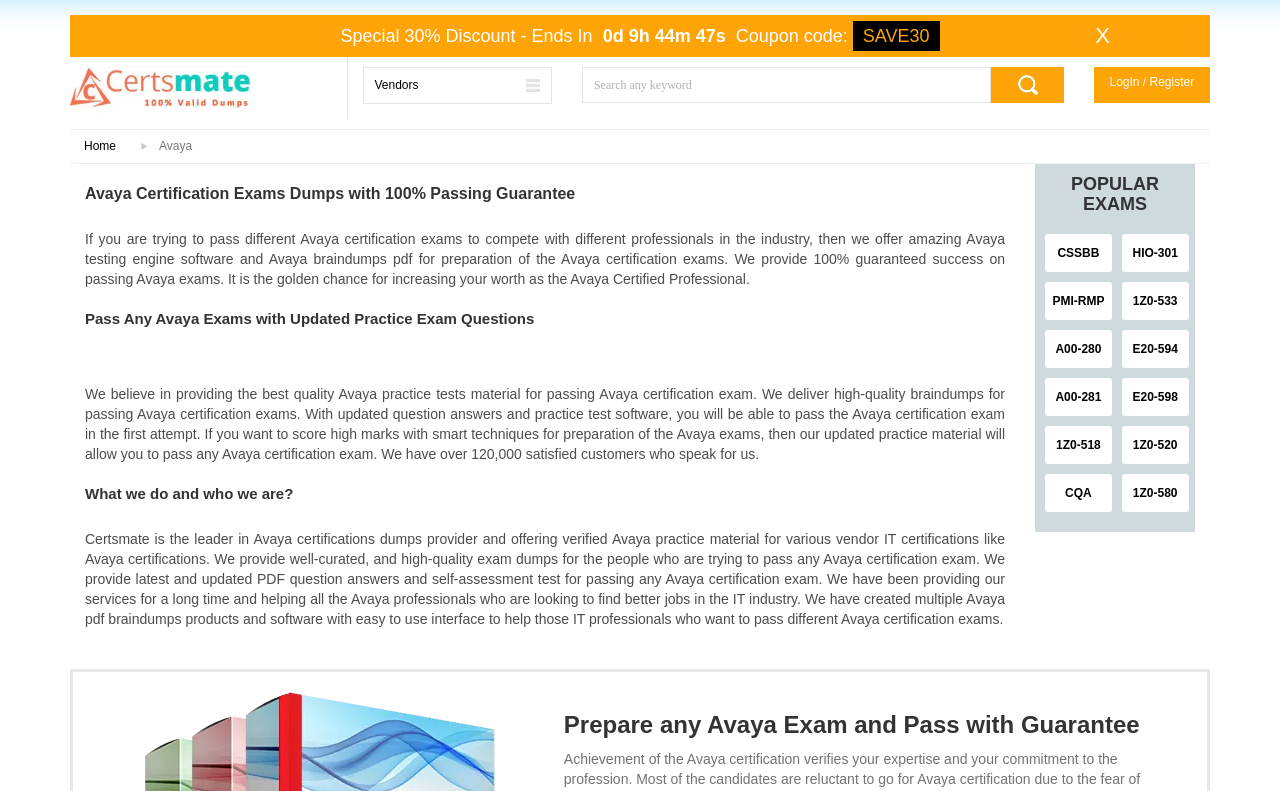Identify the bounding box coordinates necessary to click and complete the given instruction: "Login or register".

[0.867, 0.095, 0.933, 0.113]